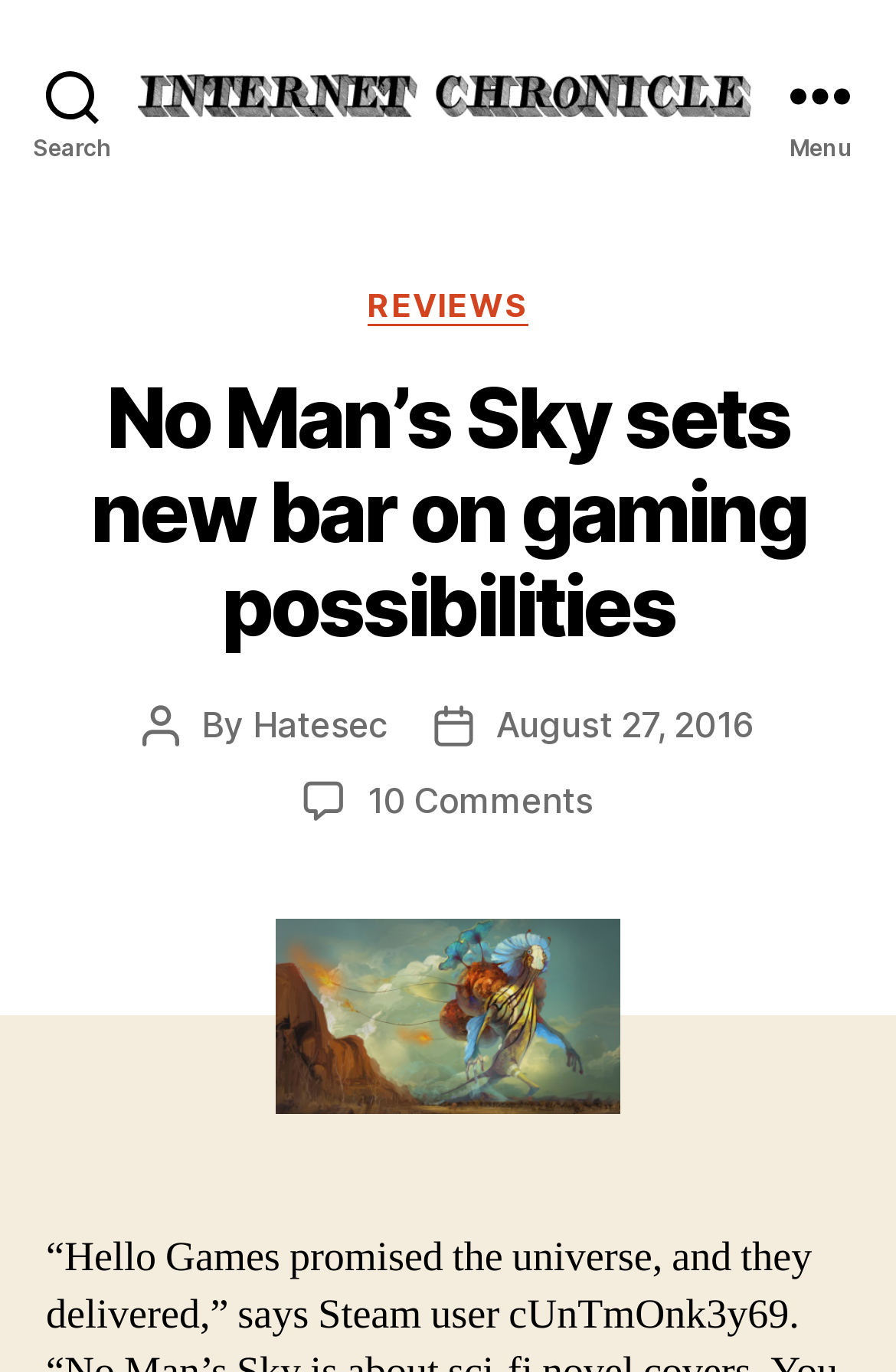Generate the text content of the main heading of the webpage.

No Man’s Sky sets new bar on gaming possibilities